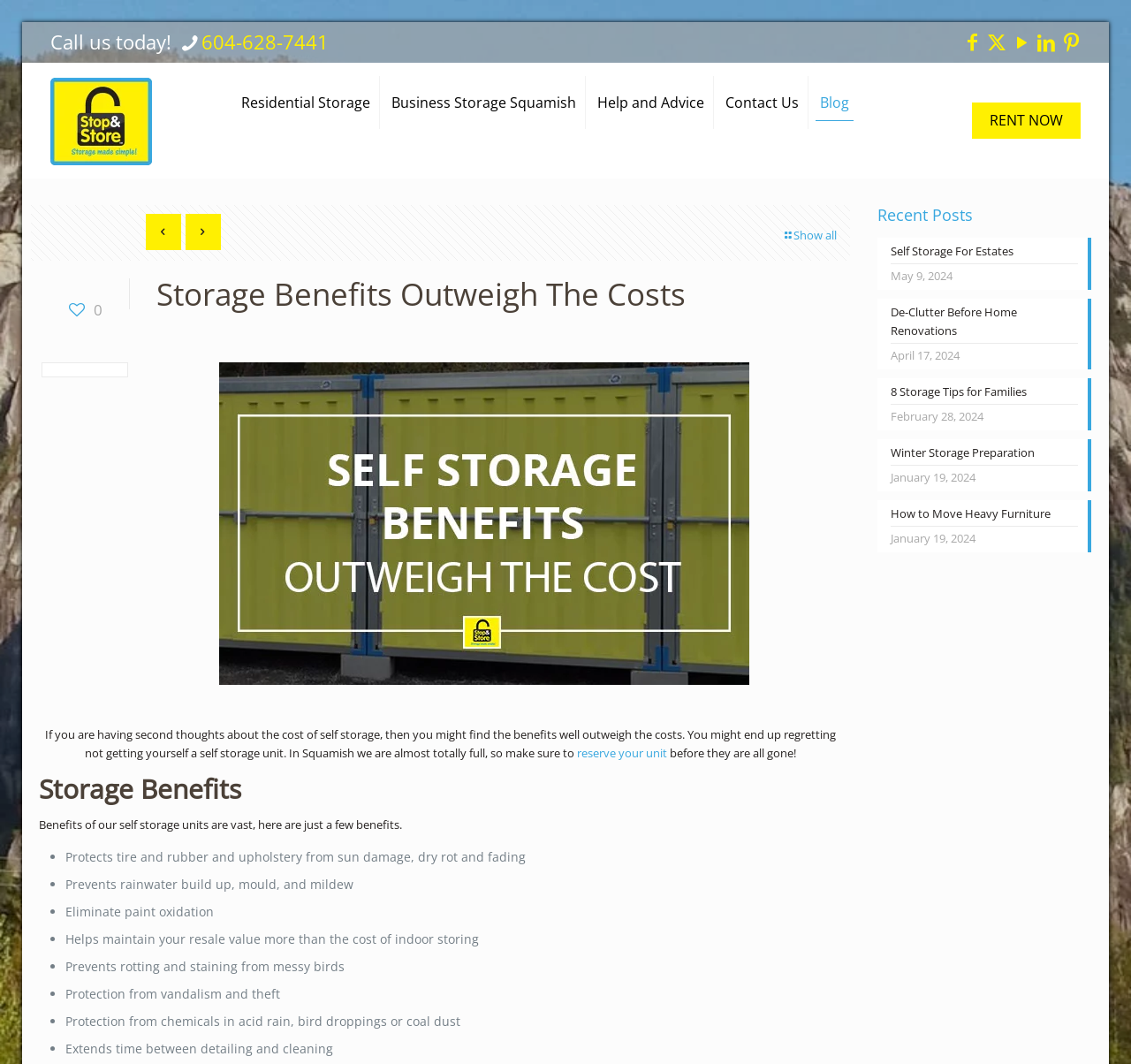What is the benefit of self storage for tires?
Utilize the information in the image to give a detailed answer to the question.

I found this information in the section that lists the benefits of self storage, where it mentions that self storage protects tires and rubber from sun damage, dry rot, and fading.